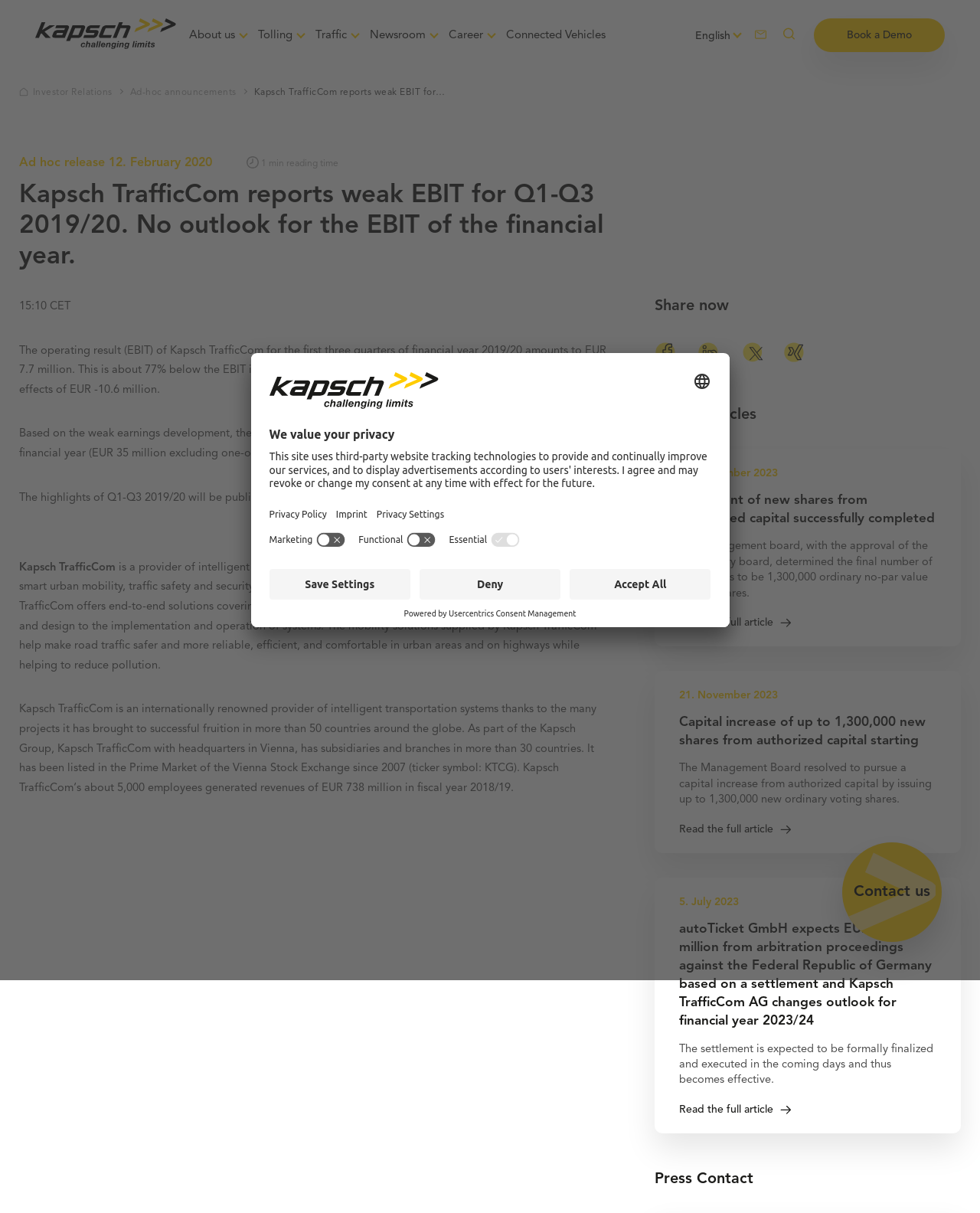Show me the bounding box coordinates of the clickable region to achieve the task as per the instruction: "Go to investor relations".

[0.169, 0.05, 0.372, 0.062]